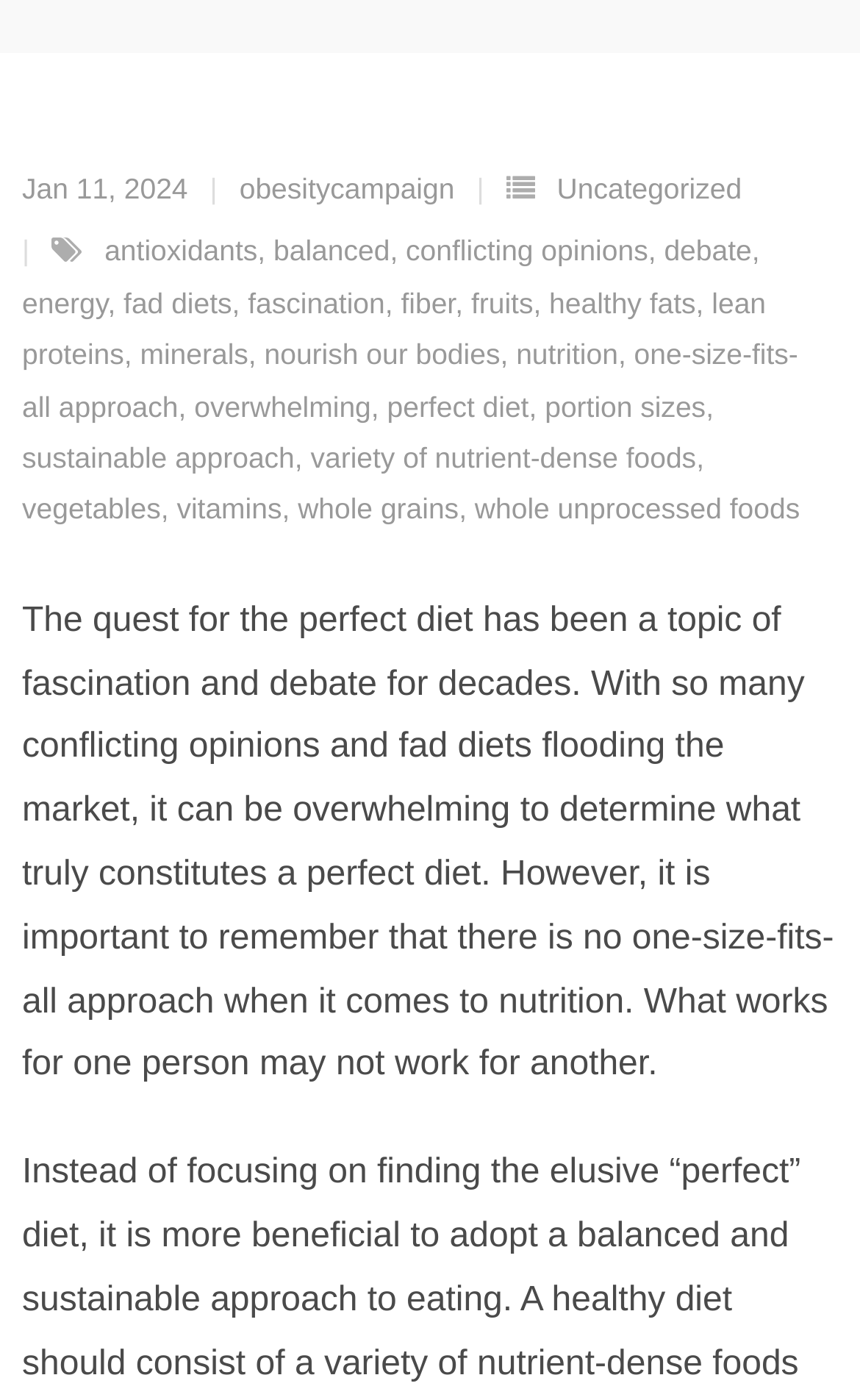Find the bounding box coordinates for the UI element whose description is: "lean proteins". The coordinates should be four float numbers between 0 and 1, in the format [left, top, right, bottom].

[0.026, 0.204, 0.891, 0.265]